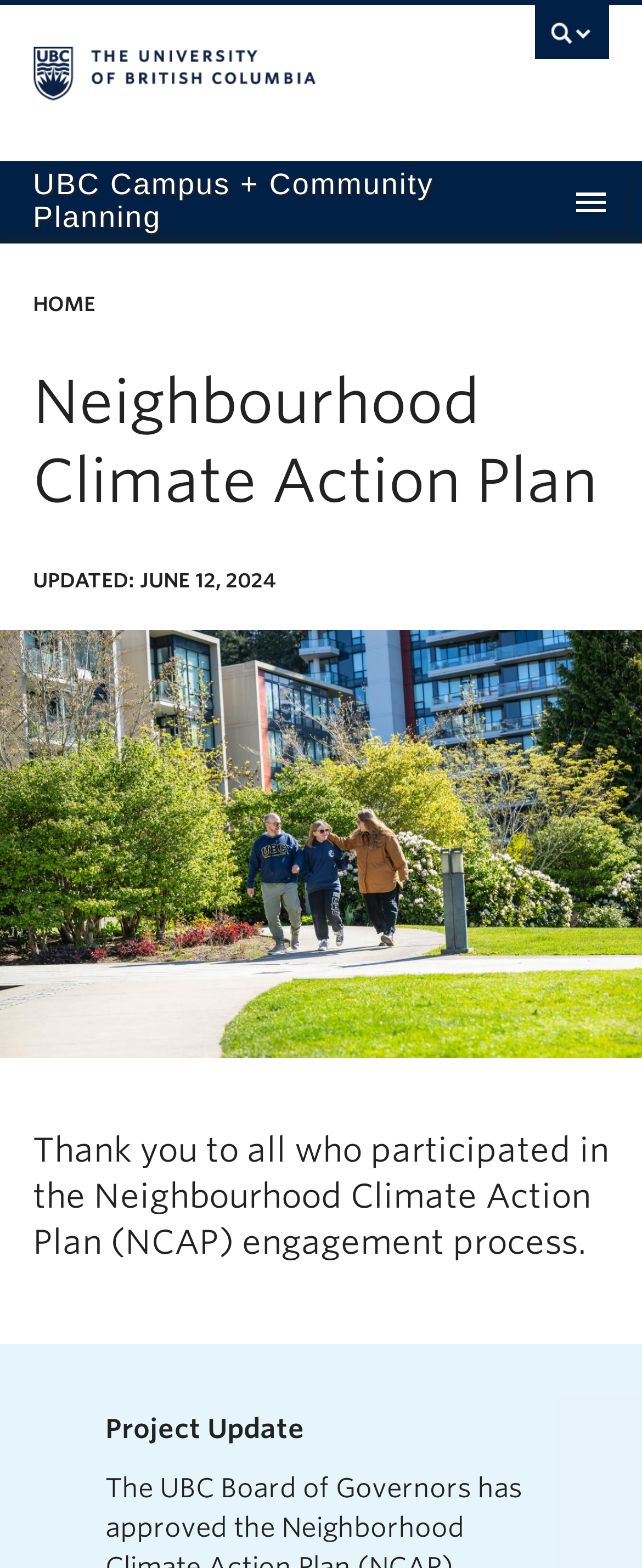What is the purpose of the Neighbourhood Climate Action Plan?
Look at the image and provide a short answer using one word or a phrase.

Not specified